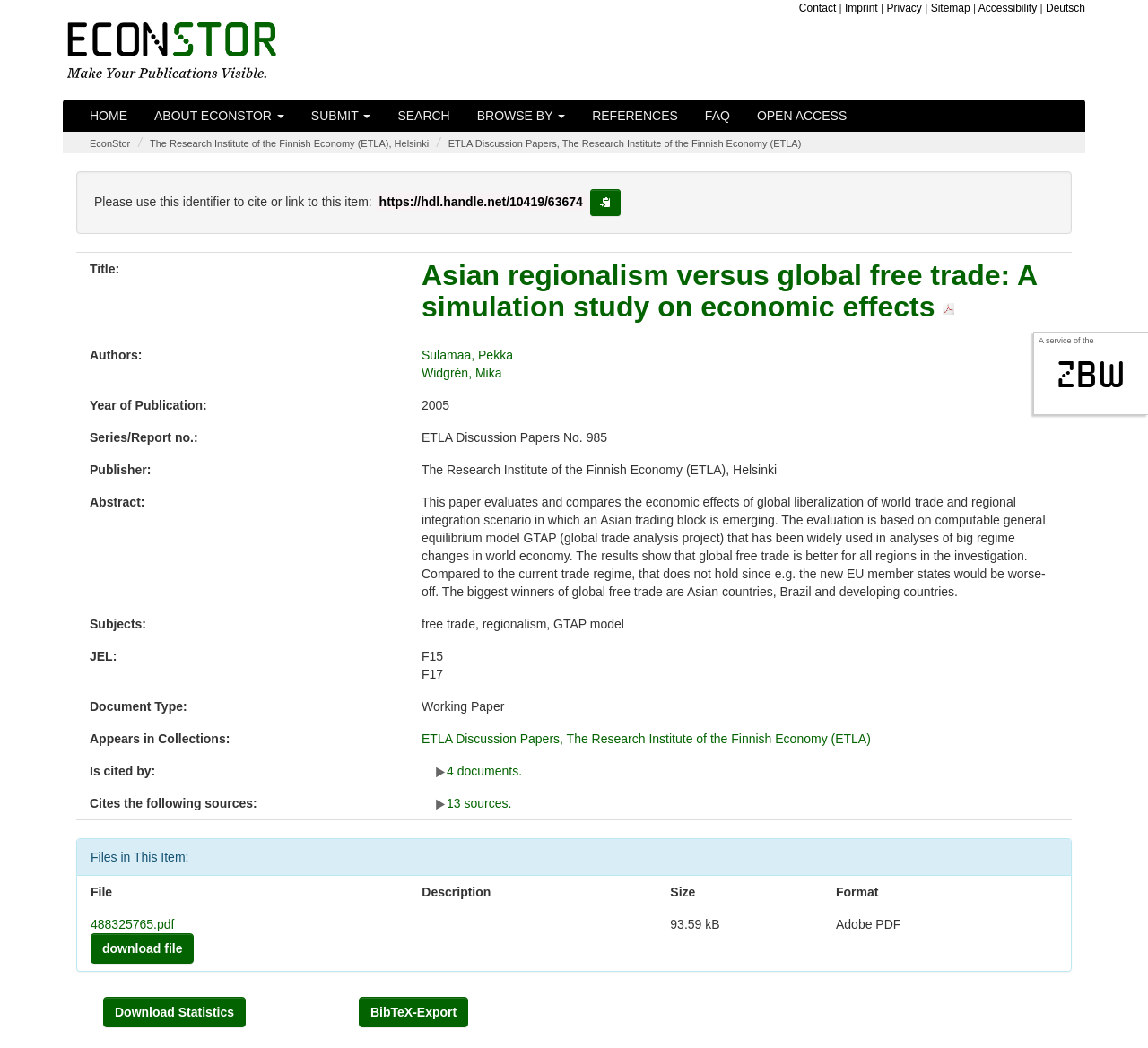Analyze the image and answer the question with as much detail as possible: 
What is the name of the publication server?

The name of the publication server can be found at the top of the webpage, where it says 'EconStor: Asian regionalism versus global free trade: A simulation study on economic effects'.